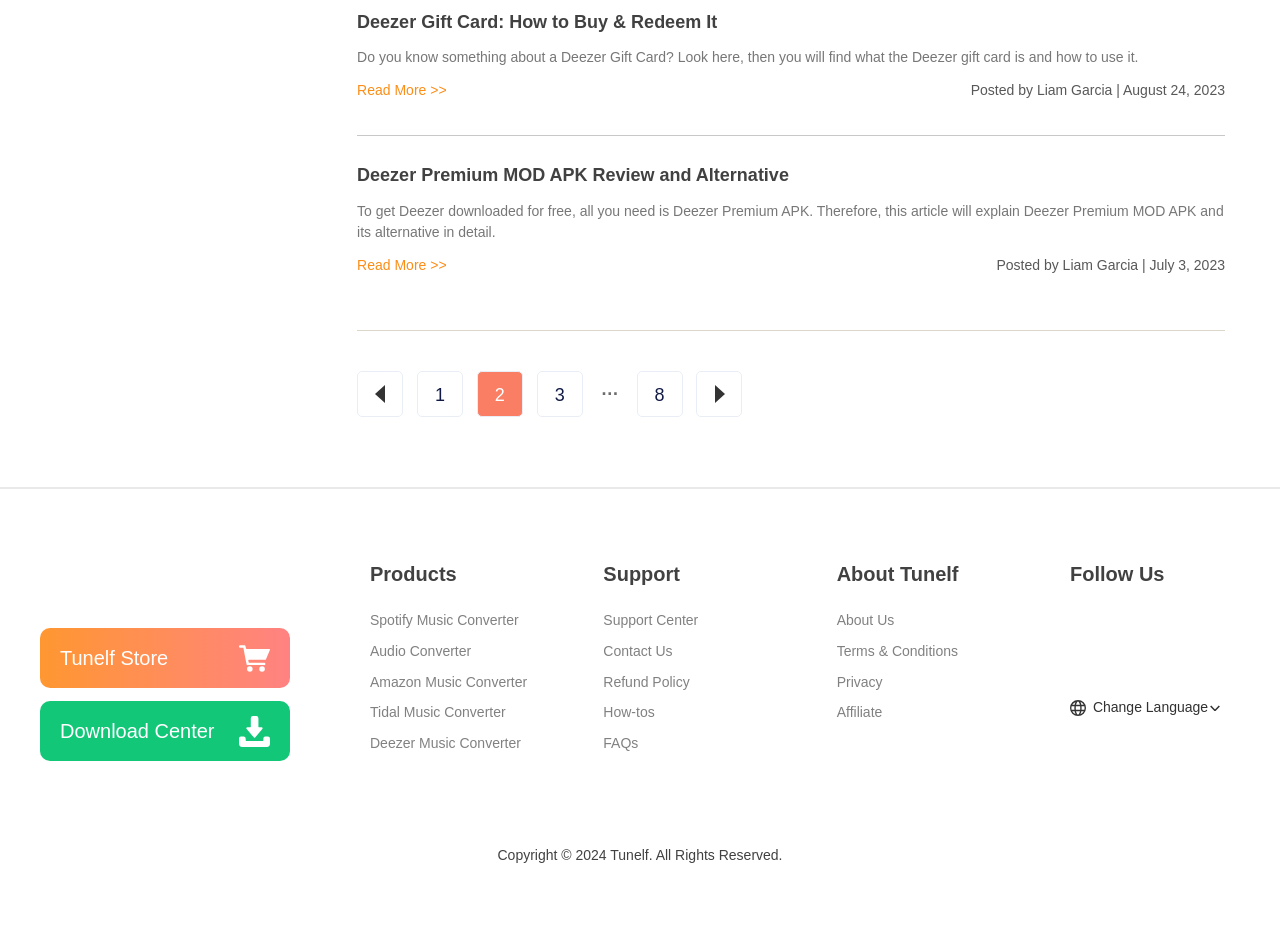Provide a brief response in the form of a single word or phrase:
What is the name of the author who posted on August 24, 2023?

Liam Garcia